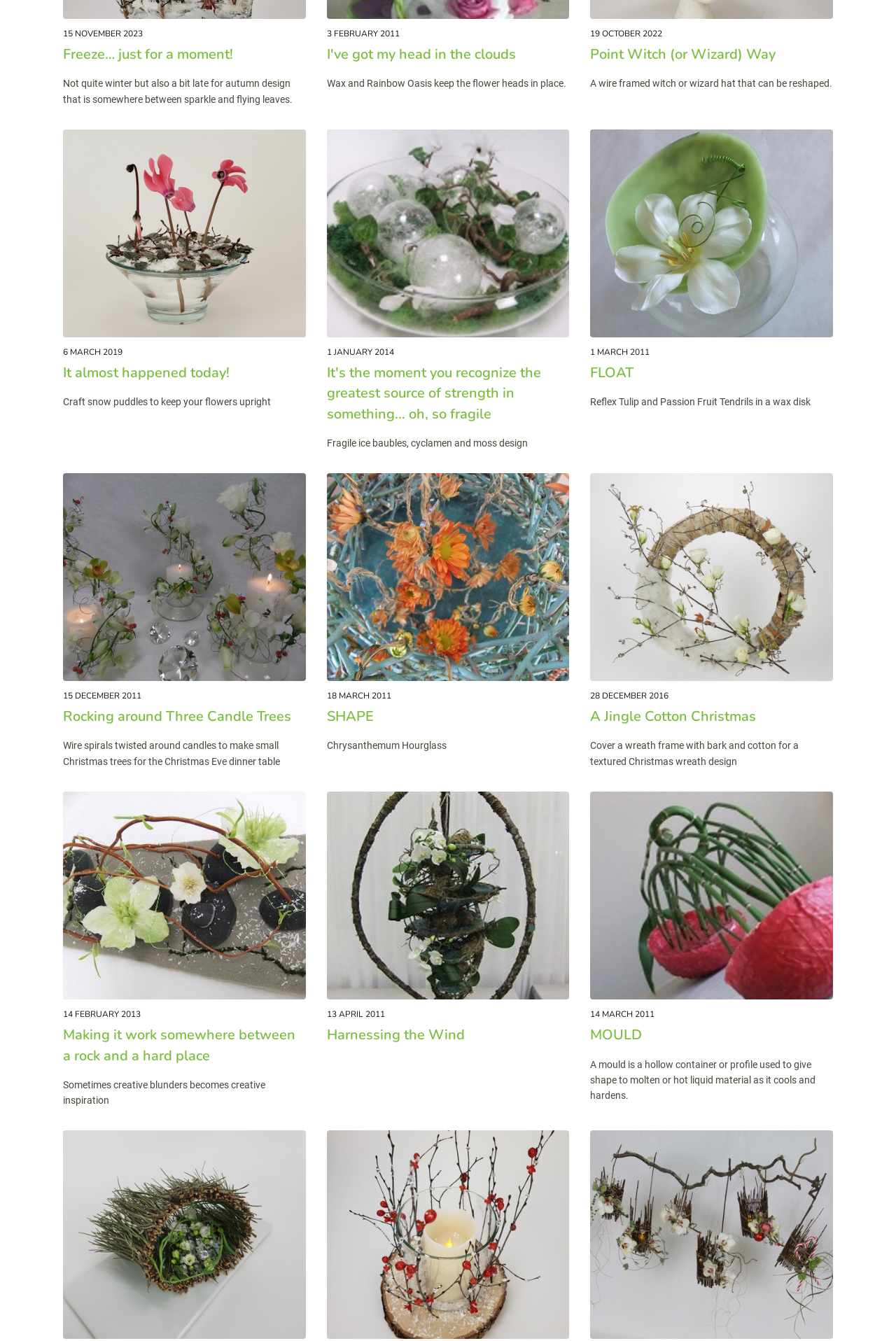Identify the coordinates of the bounding box for the element described below: "SHAPE". Return the coordinates as four float numbers between 0 and 1: [left, top, right, bottom].

[0.365, 0.527, 0.635, 0.542]